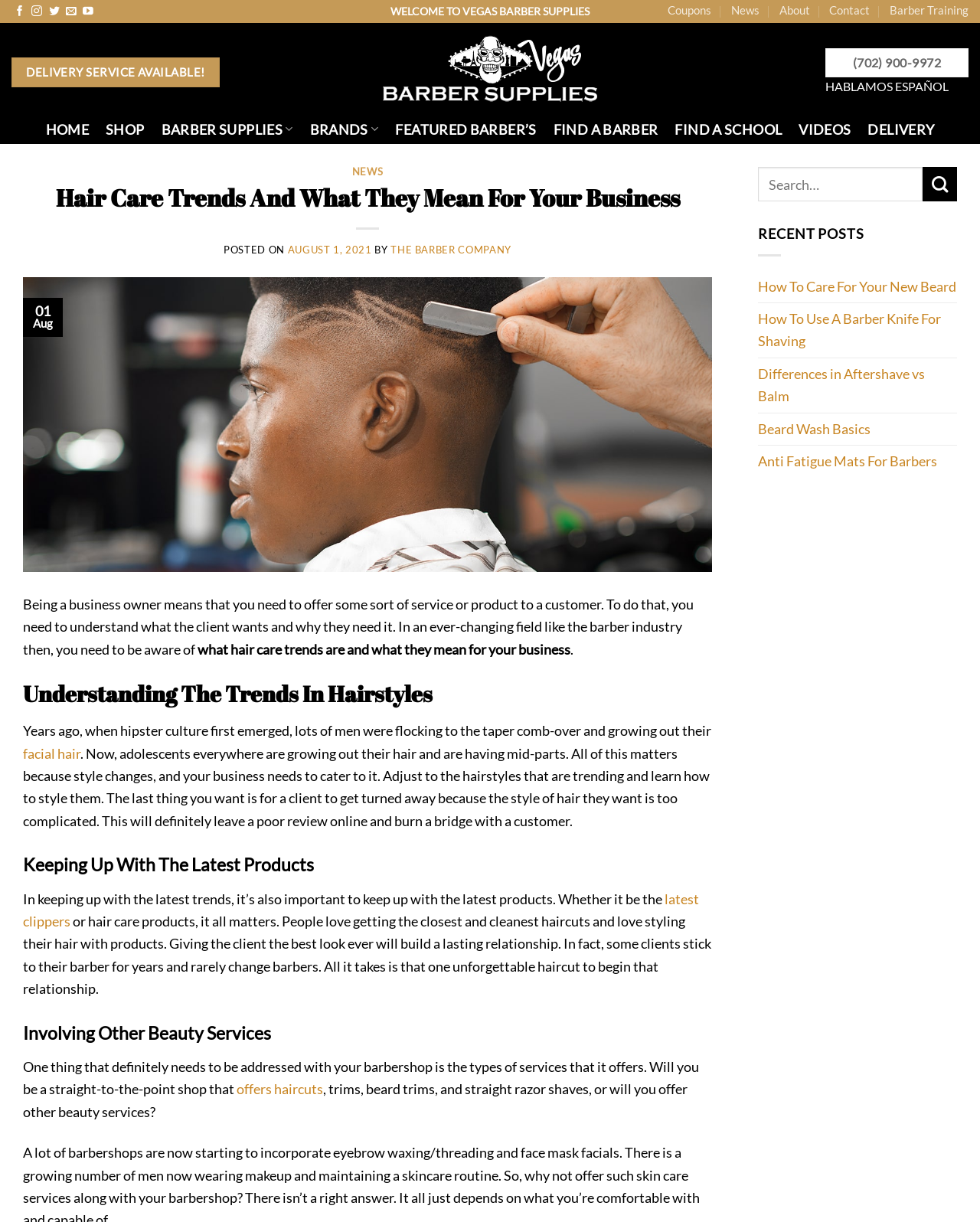Please identify the bounding box coordinates of the region to click in order to complete the given instruction: "Search for something". The coordinates should be four float numbers between 0 and 1, i.e., [left, top, right, bottom].

[0.773, 0.137, 0.941, 0.165]